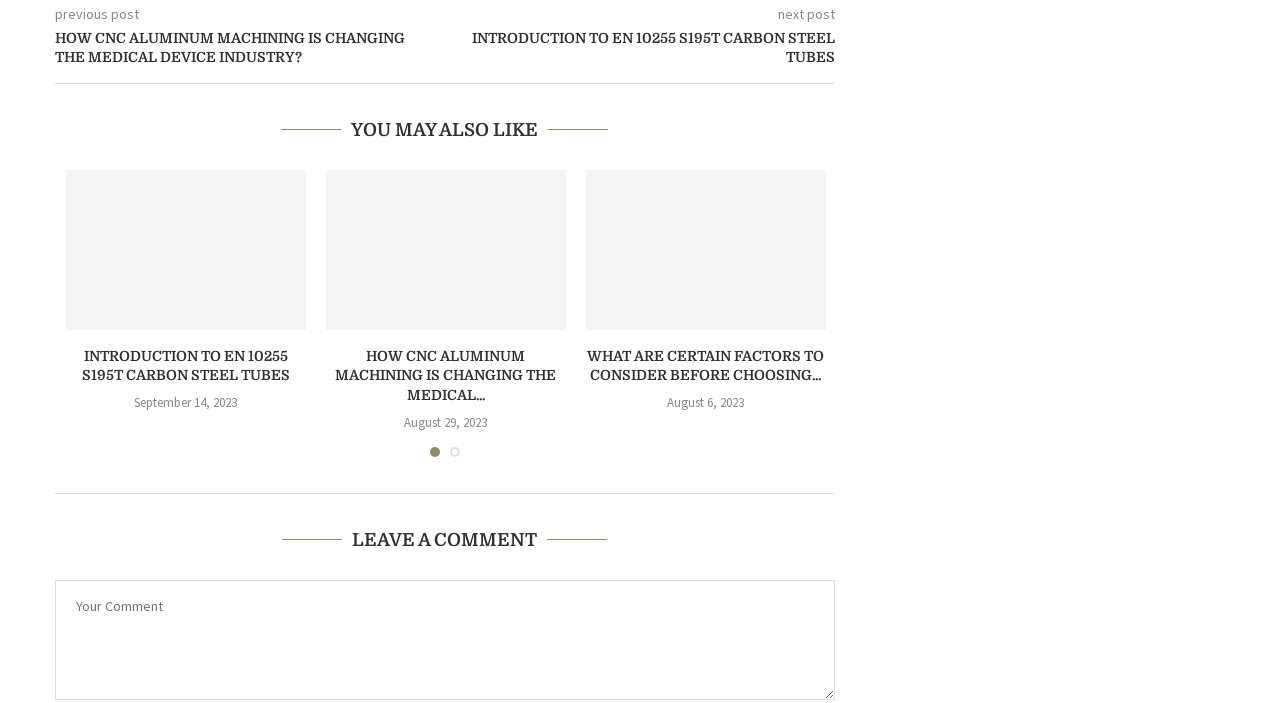Identify the bounding box coordinates for the region of the element that should be clicked to carry out the instruction: "click on the previous post link". The bounding box coordinates should be four float numbers between 0 and 1, i.e., [left, top, right, bottom].

[0.043, 0.007, 0.109, 0.032]